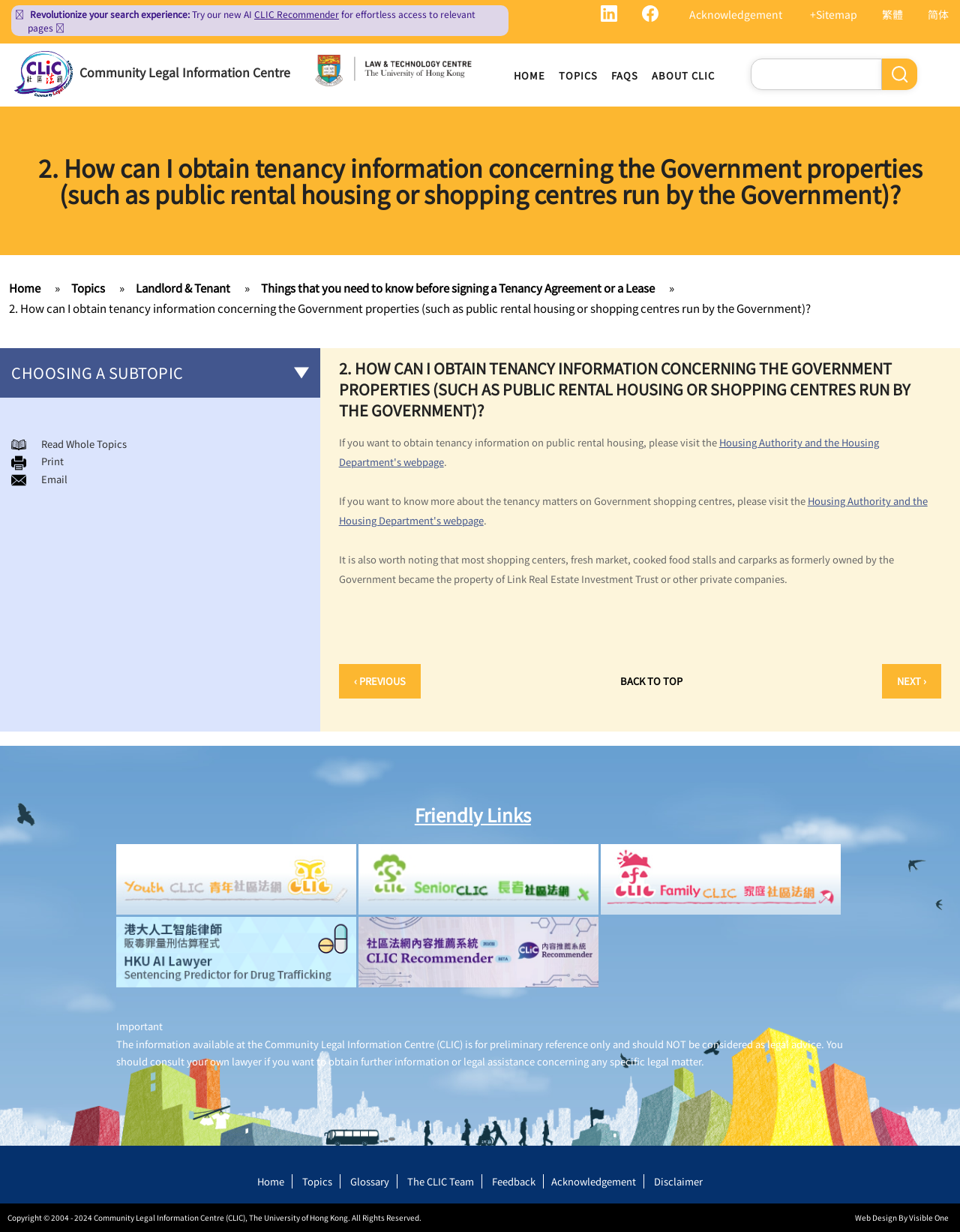Use a single word or phrase to answer the question: 
What is the topic of the current webpage?

Tenancy information concerning Government properties